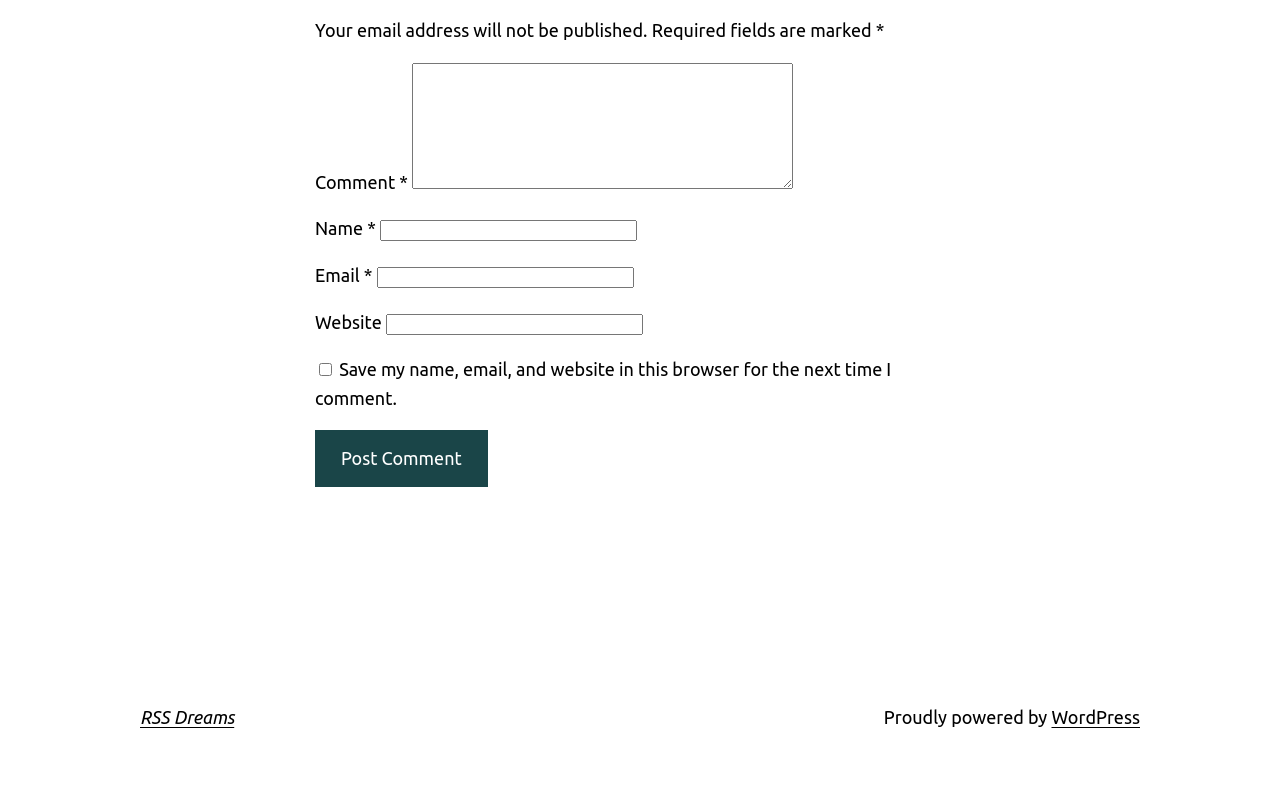What is the link 'RSS Dreams' for?
Using the image provided, answer with just one word or phrase.

RSS feed